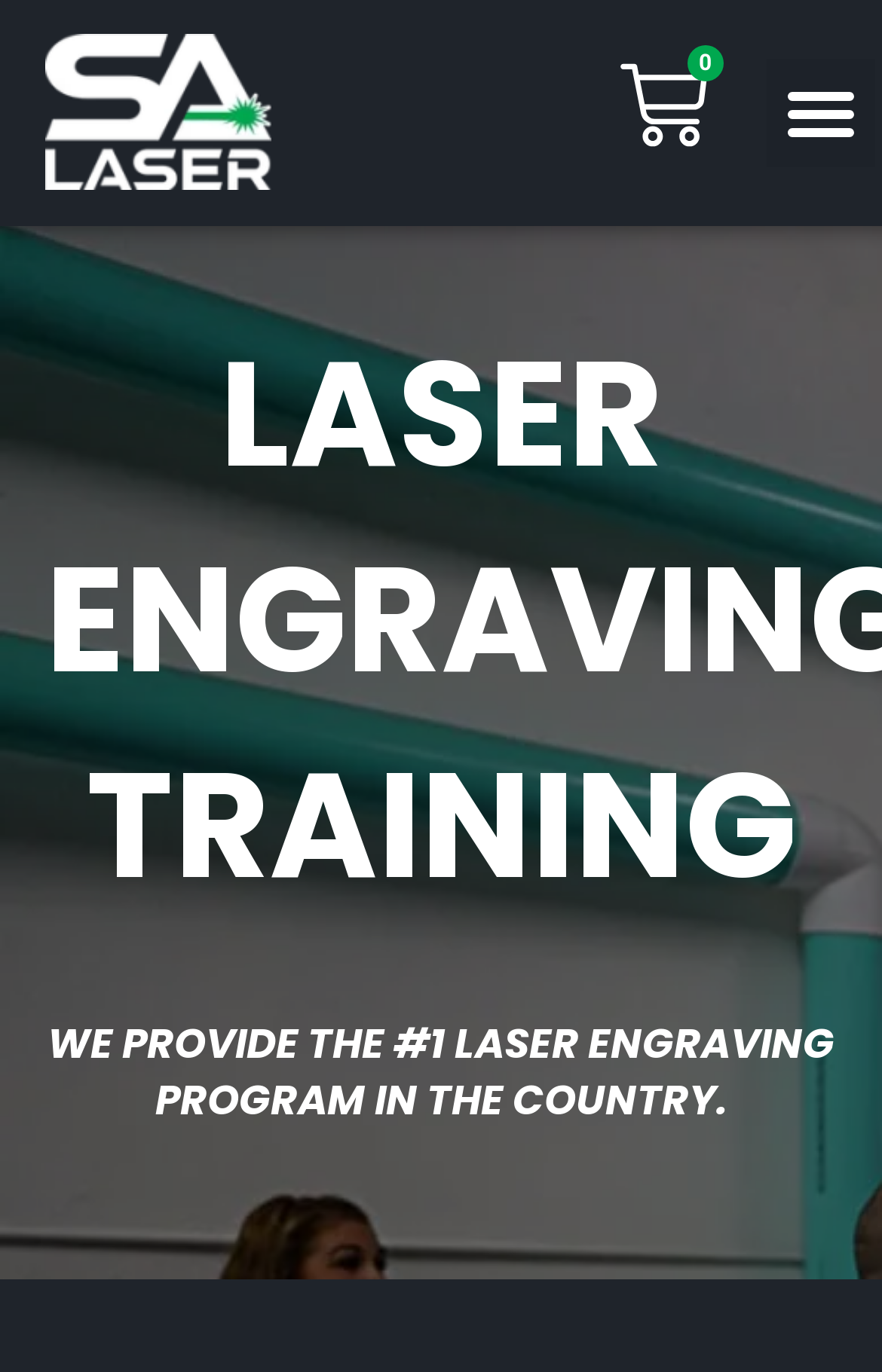Answer succinctly with a single word or phrase:
What is the text above the main heading?

None